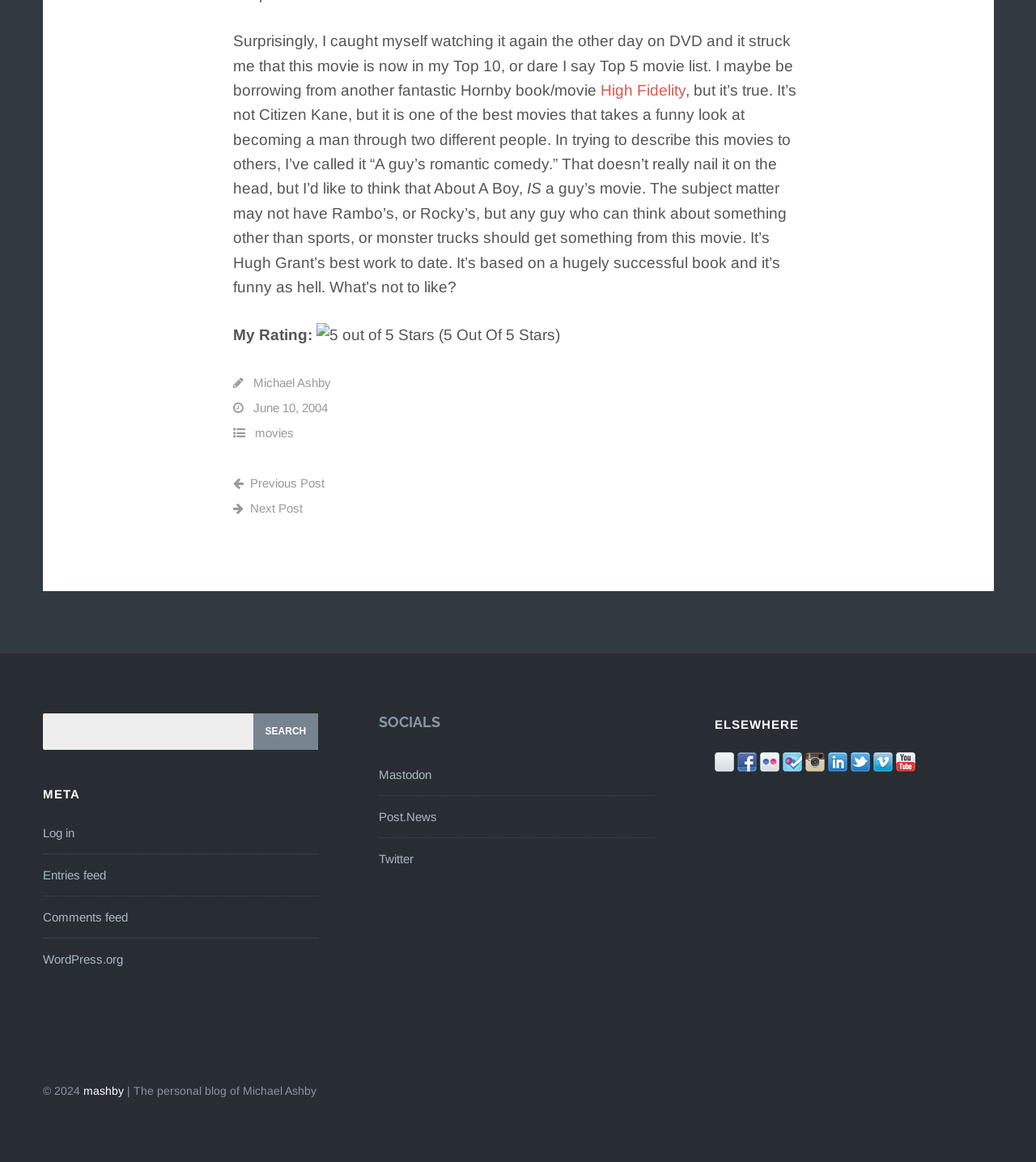Give the bounding box coordinates for this UI element: "Michael Ashby". The coordinates should be four float numbers between 0 and 1, arranged as [left, top, right, bottom].

[0.244, 0.323, 0.319, 0.335]